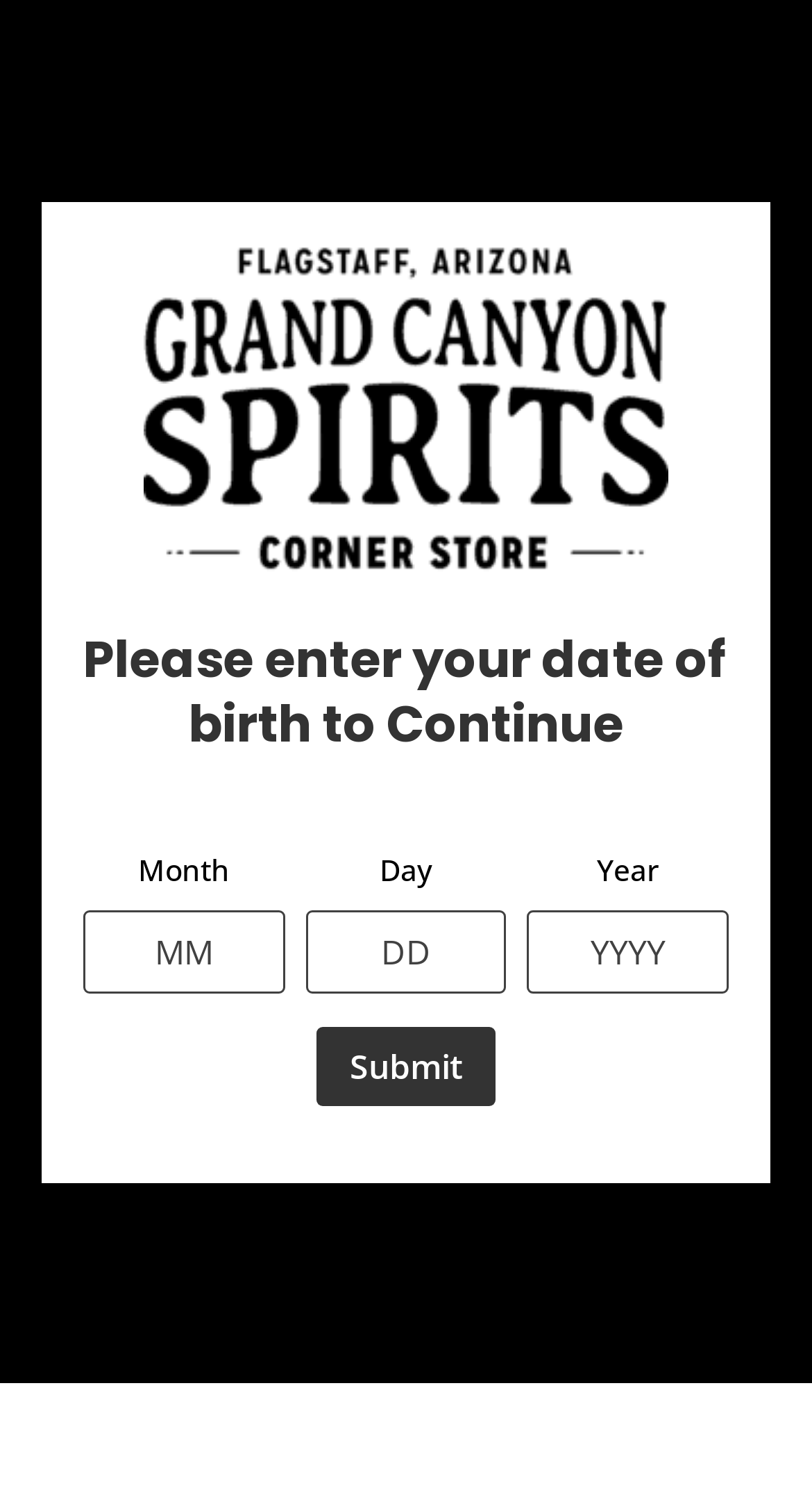How many links are in the top section of the webpage?
Give a one-word or short phrase answer based on the image.

2